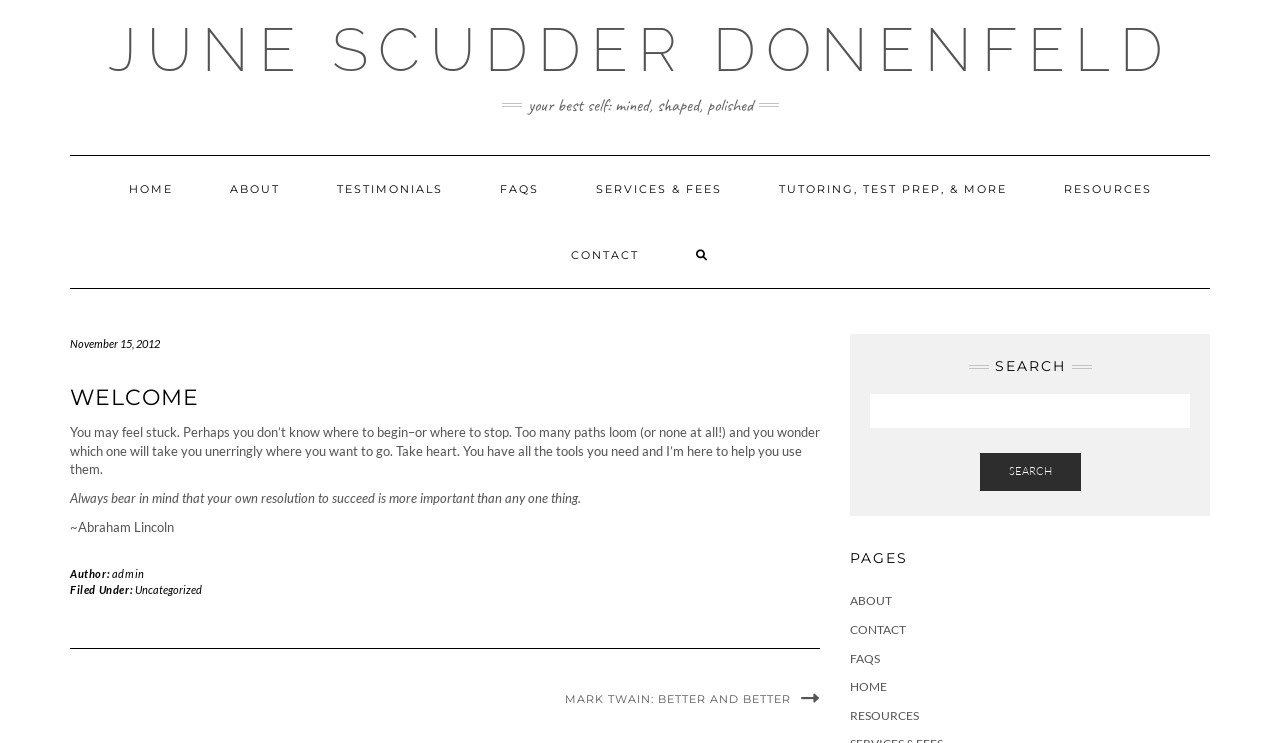Generate a thorough caption that explains the contents of the webpage.

This webpage is titled "Welcome – JUNE SCUDDER DONENFELD" and has a prominent link to the title at the top left corner. Below the title, there is a tagline "your best self: mined, shaped, polished" centered at the top of the page.

The main navigation menu is located at the top right corner, consisting of 8 links: "HOME", "ABOUT", "TESTIMONIALS", "FAQS", "SERVICES & FEES", "TUTORING, TEST PREP, & MORE", "RESOURCES", and "CONTACT". There is also a search icon and a contact link next to the navigation menu.

Below the navigation menu, there is a section with a heading "WELCOME" and a paragraph of text that discusses feeling stuck and unsure about which path to take. This is followed by a quote from Abraham Lincoln and its attribution.

Further down the page, there is a section with a heading "SEARCH" and a search bar with a "SEARCH" button. Next to the search section, there is a section with a heading "PAGES" and 5 links to different pages: "ABOUT", "CONTACT", "FAQS", "HOME", and "RESOURCES".

At the bottom of the page, there is a link to a post titled "MARK TWAIN: BETTER AND BETTER" and a horizontal separator line.